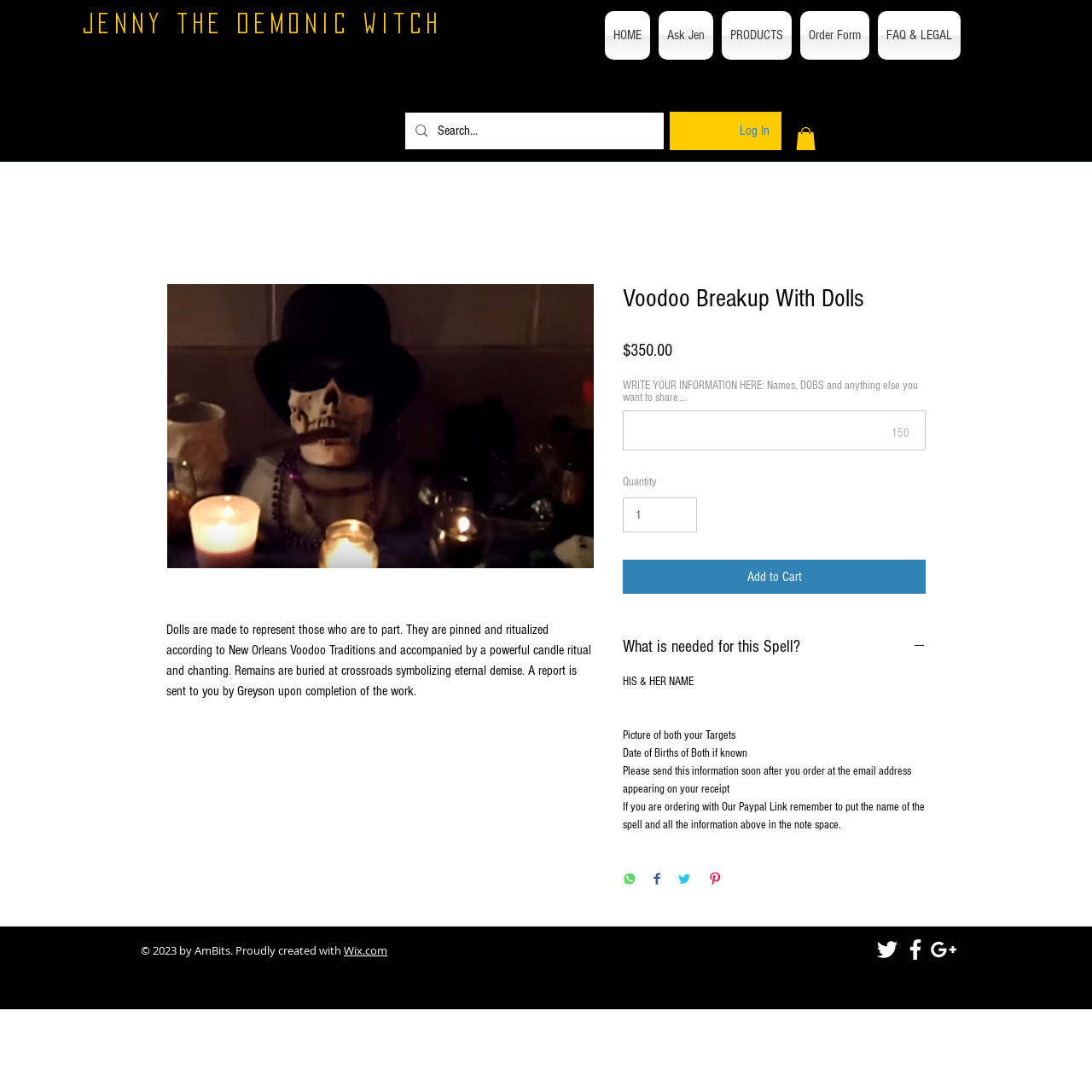How much does the Voodoo Breakup With Dolls spell cost?
Using the image, respond with a single word or phrase.

$350.00